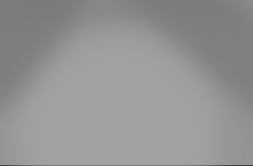What is the theme of the associated articles?
Using the image, answer in one word or phrase.

Self-improvement and wellness